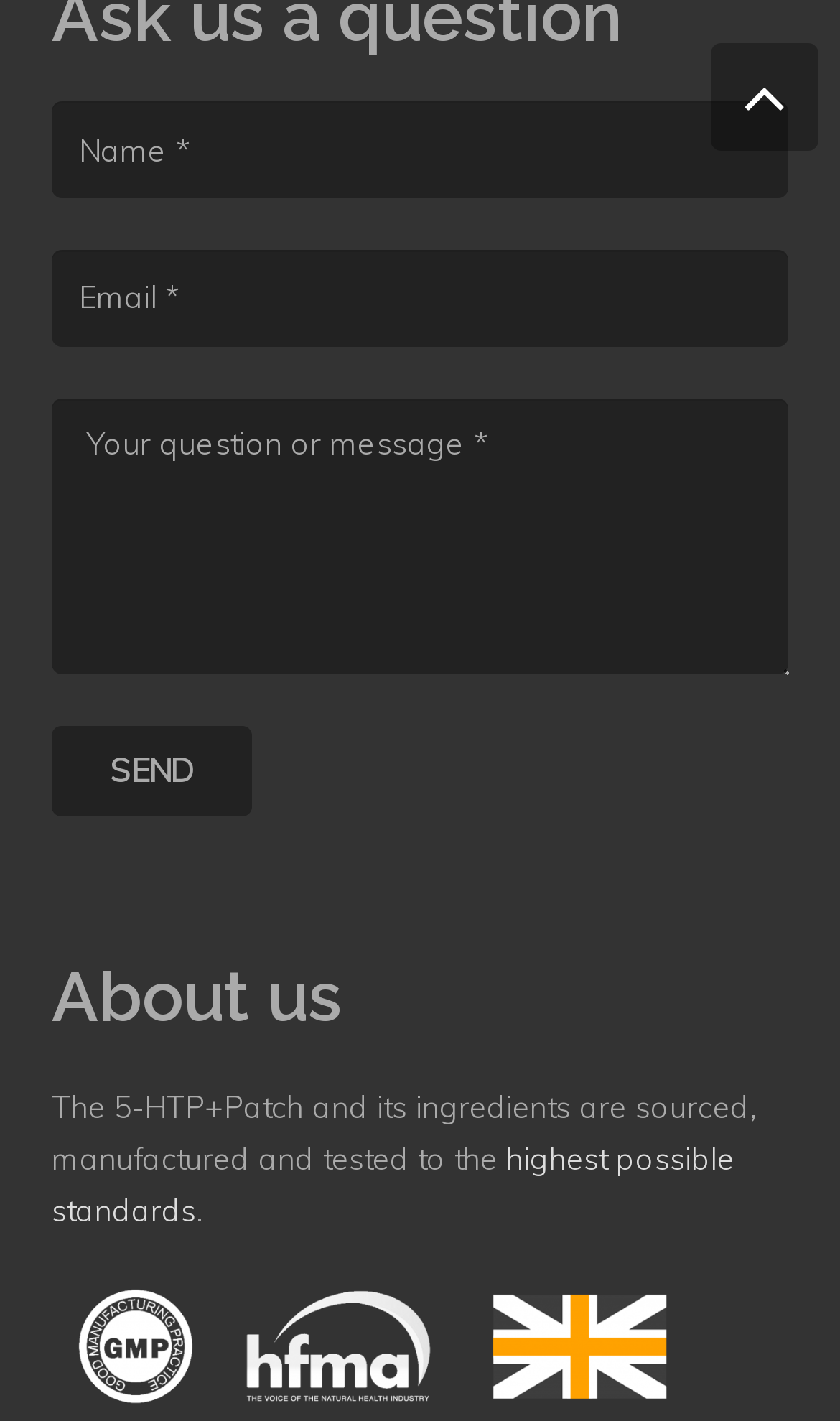Determine the bounding box coordinates of the UI element described by: "value="Send"".

[0.062, 0.511, 0.3, 0.574]